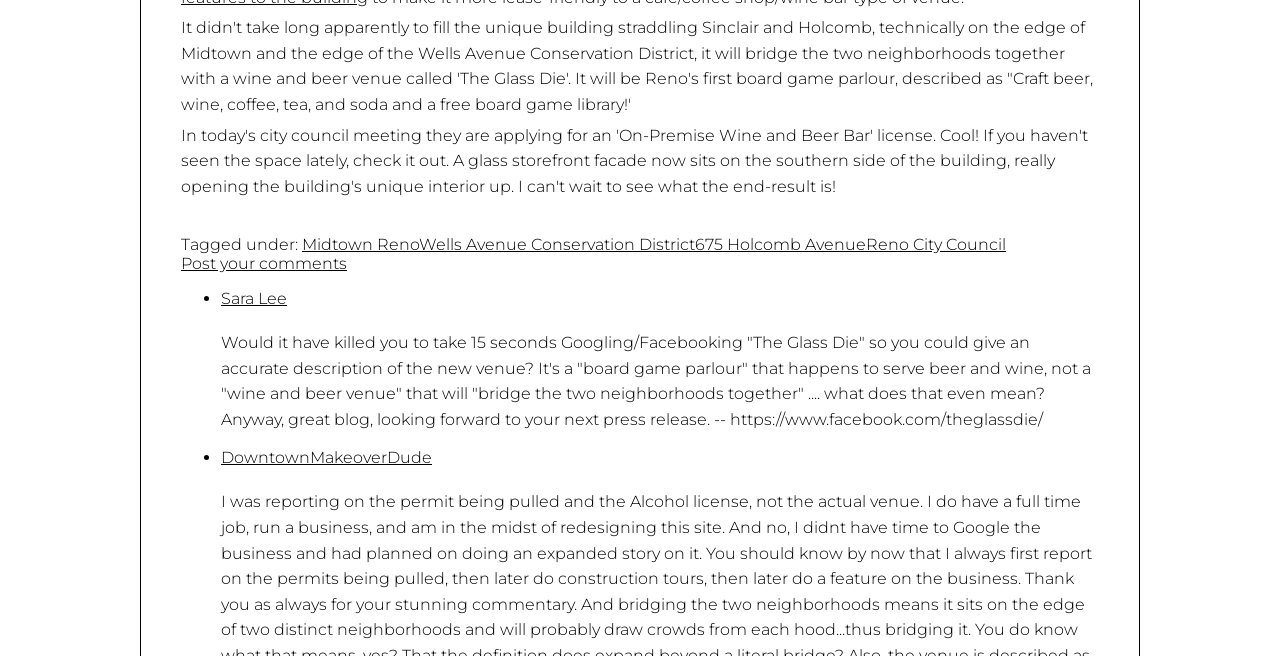Please find the bounding box for the UI component described as follows: "Post your comments".

[0.141, 0.387, 0.271, 0.416]